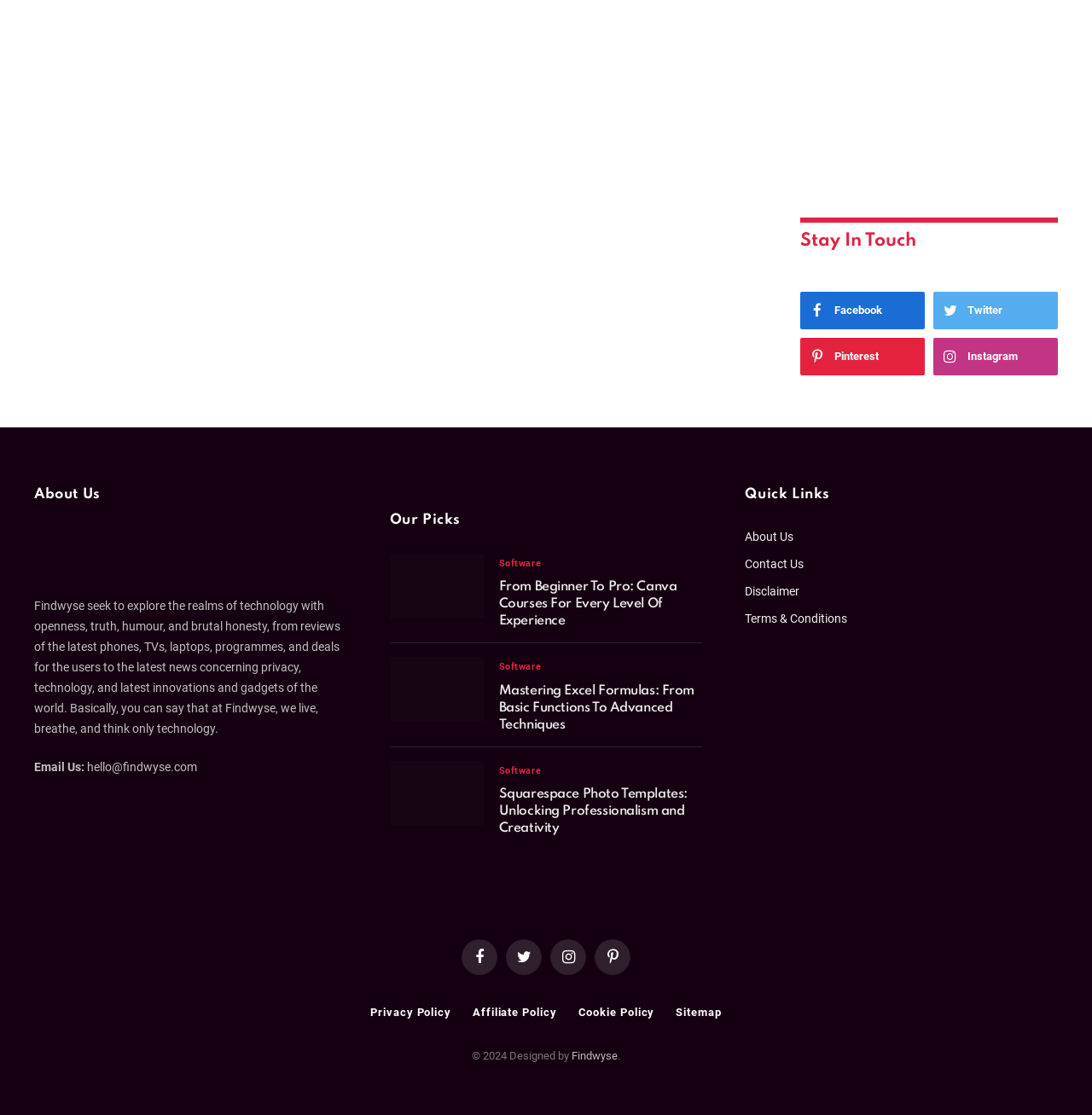Determine the bounding box coordinates for the area that needs to be clicked to fulfill this task: "View Disclaimer". The coordinates must be given as four float numbers between 0 and 1, i.e., [left, top, right, bottom].

[0.682, 0.524, 0.732, 0.536]